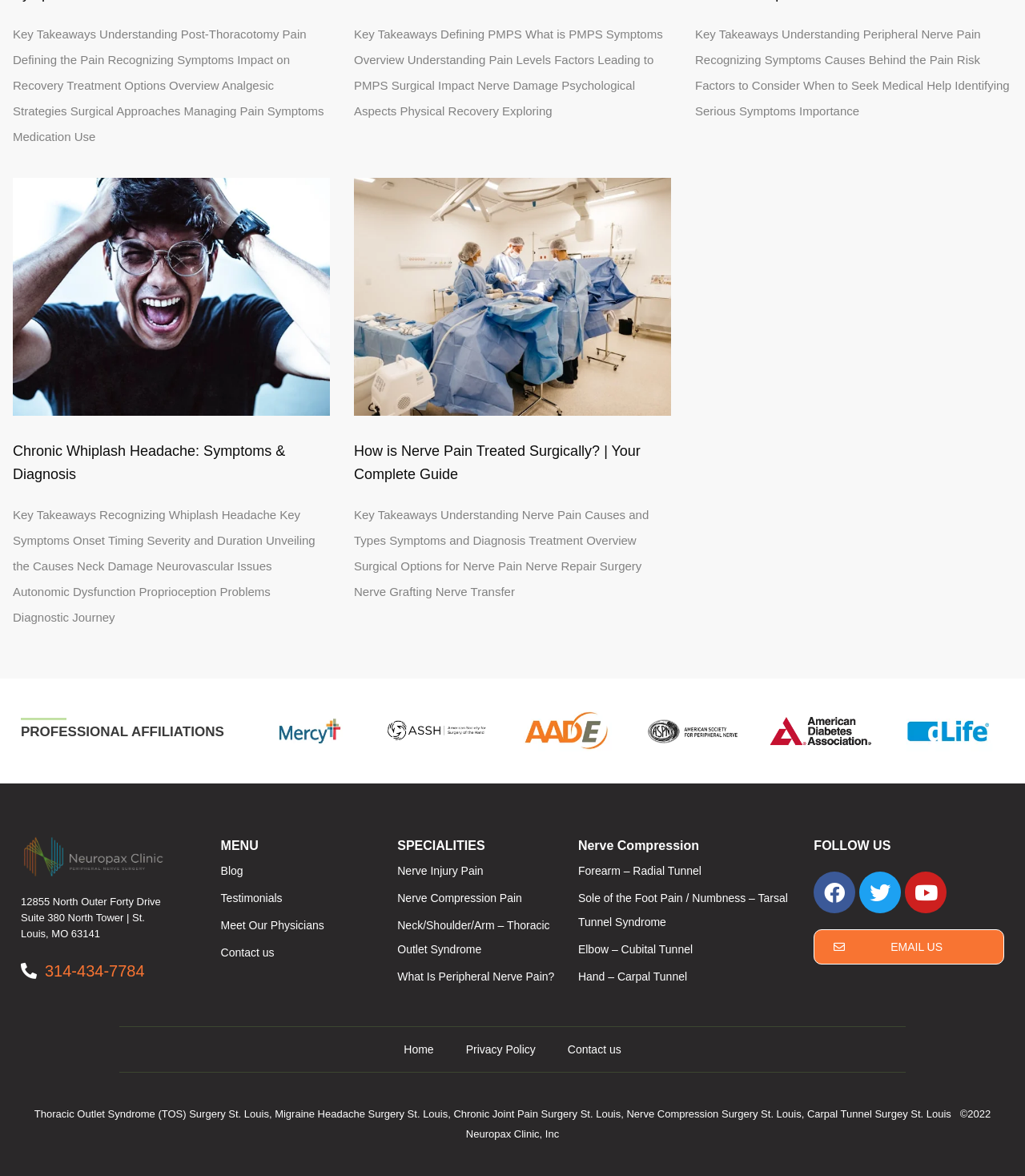What social media platforms does the clinic have?
Using the image as a reference, give a one-word or short phrase answer.

Facebook, Twitter, Youtube